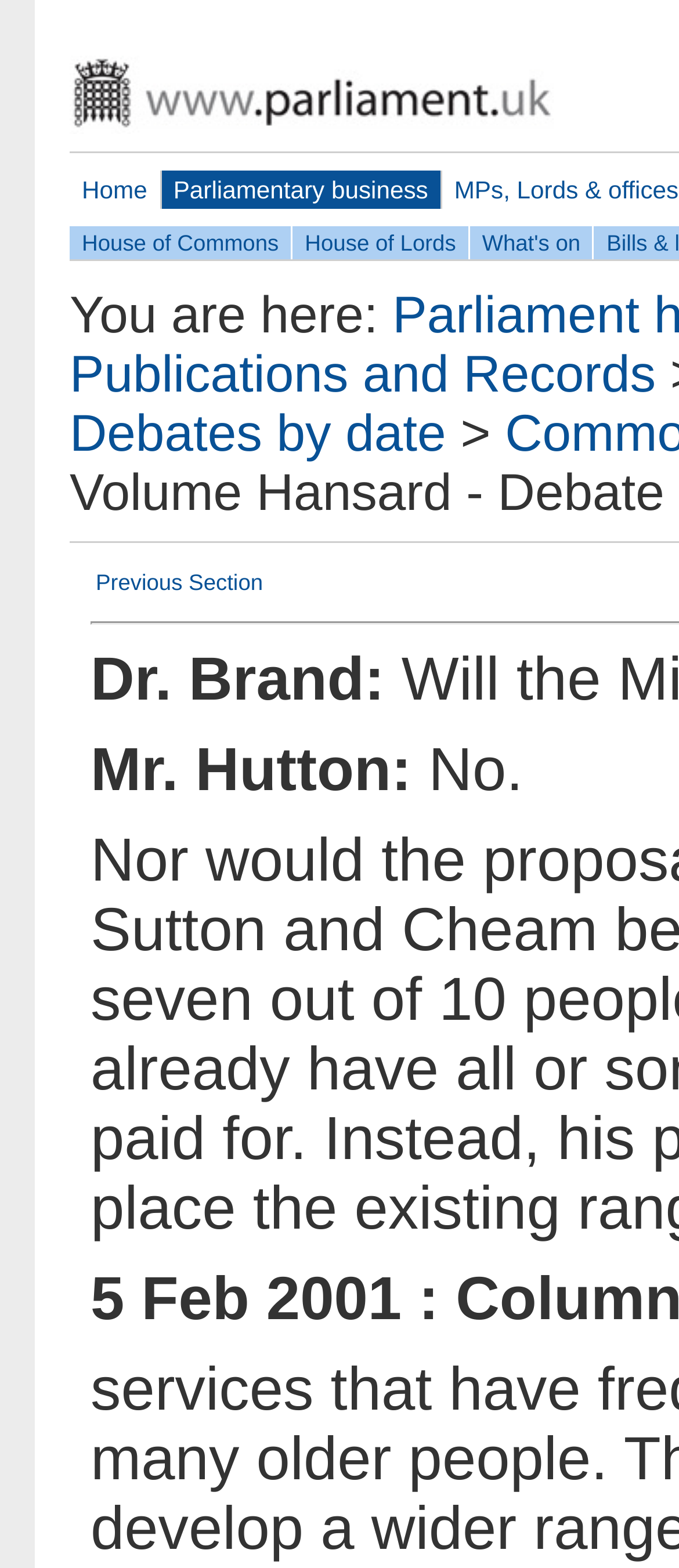For the following element description, predict the bounding box coordinates in the format (top-left x, top-left y, bottom-right x, bottom-right y). All values should be floating point numbers between 0 and 1. Description: Parliamentary business

[0.237, 0.109, 0.648, 0.133]